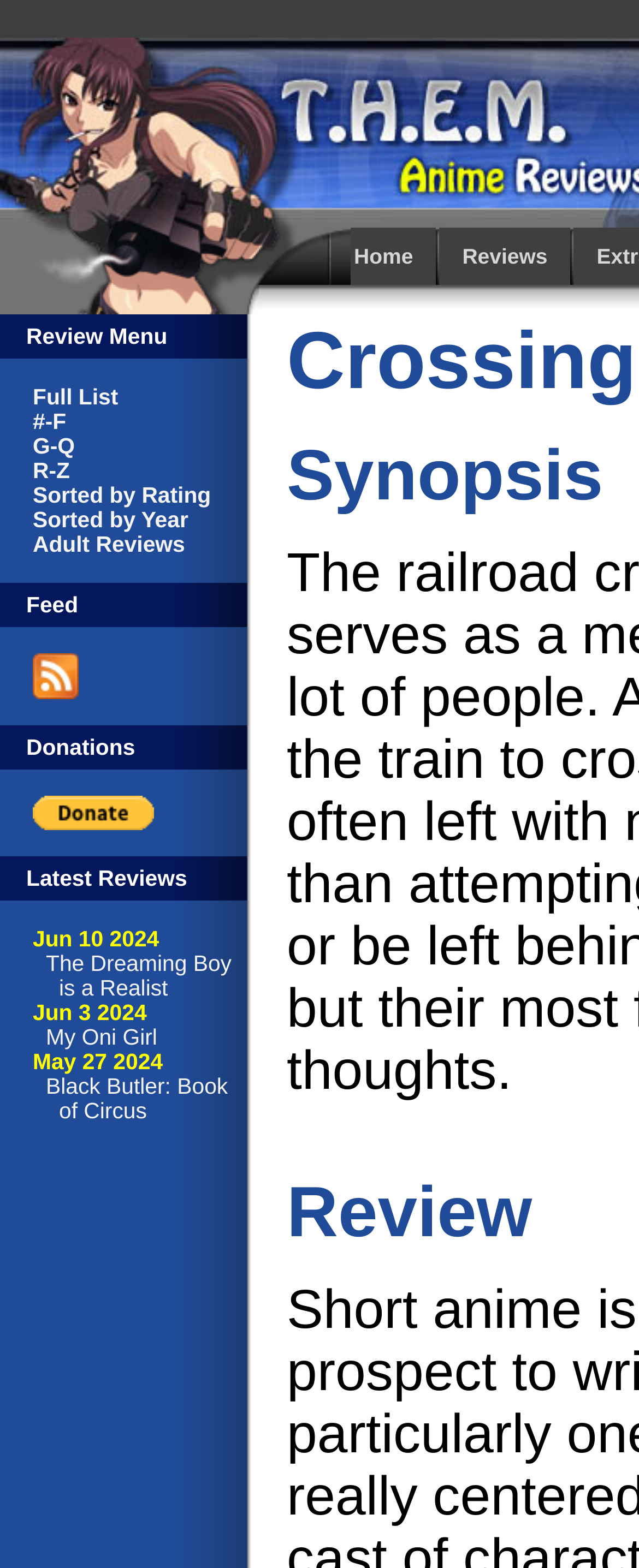What is the first link in the top navigation bar?
Provide a concise answer using a single word or phrase based on the image.

Home